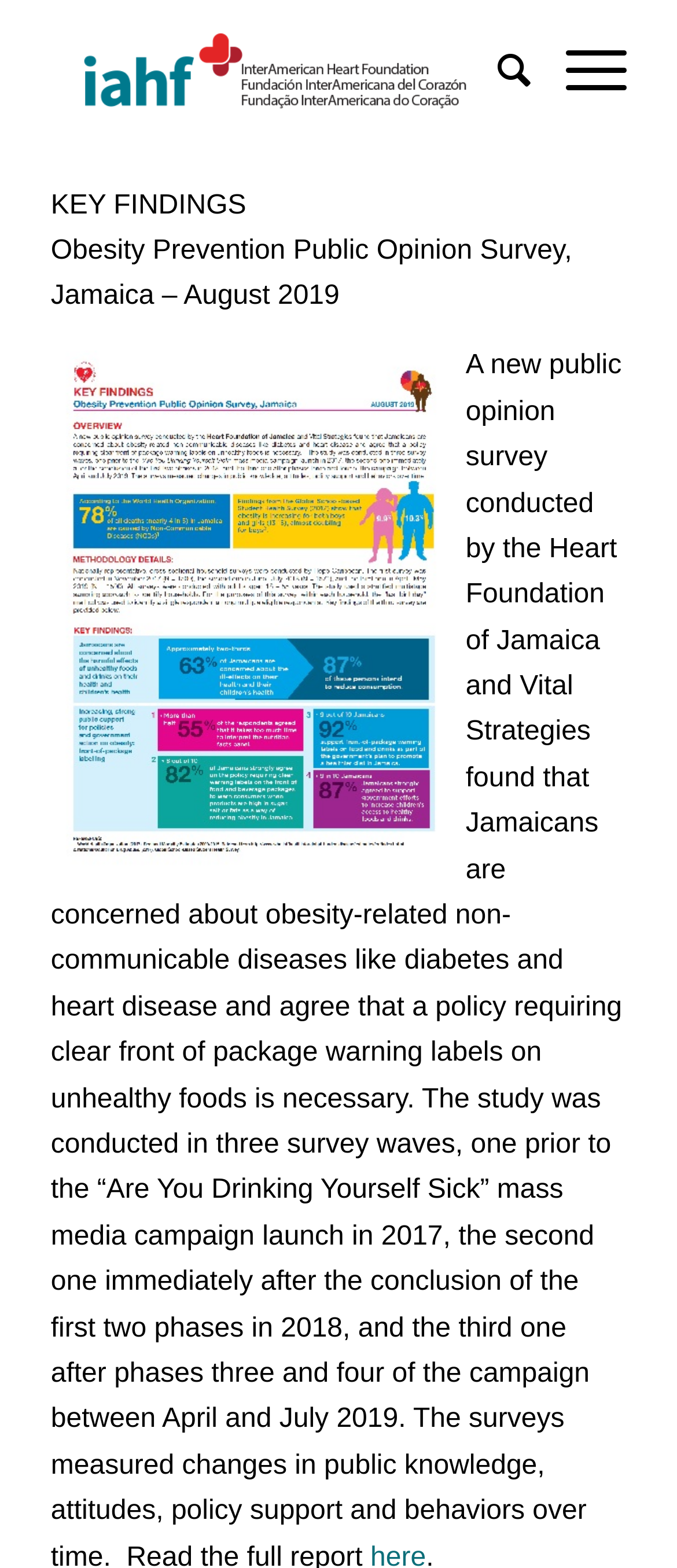Using the given description, provide the bounding box coordinates formatted as (top-left x, top-left y, bottom-right x, bottom-right y), with all values being floating point numbers between 0 and 1. Description: Menu Menu

[0.784, 0.001, 0.925, 0.09]